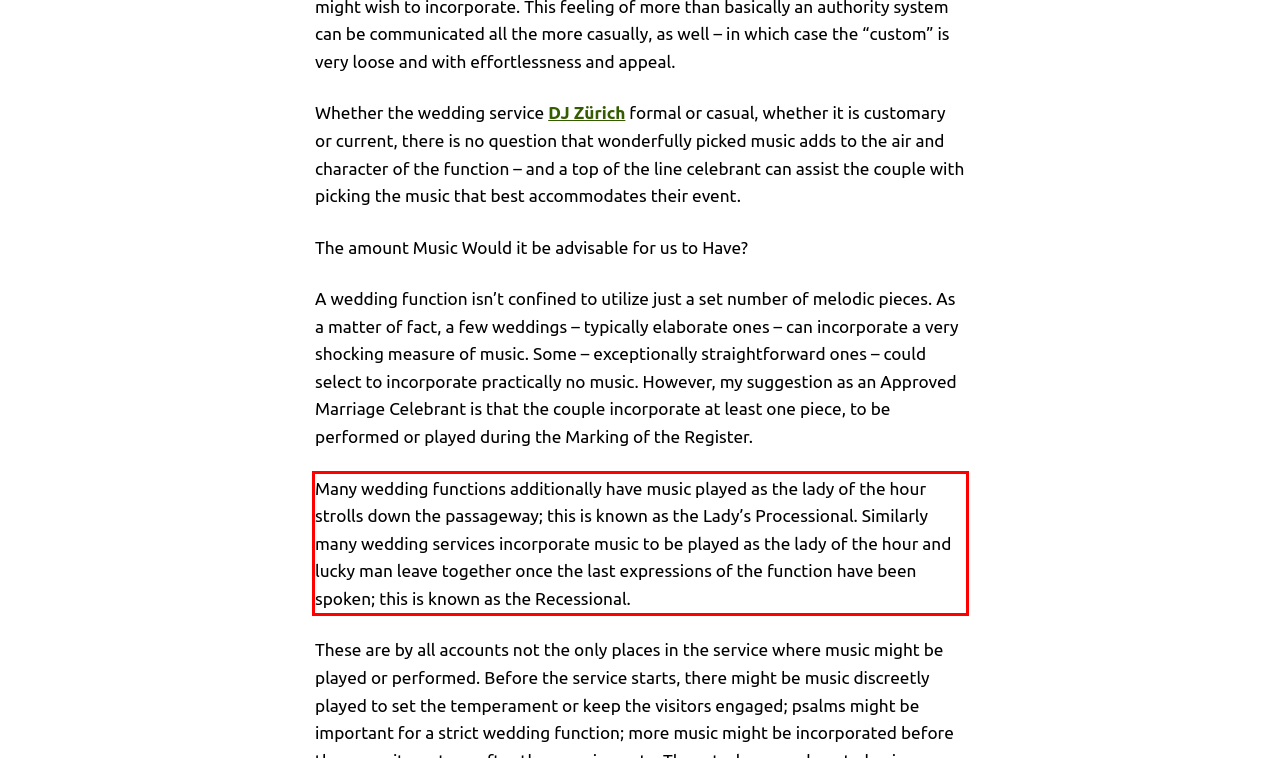Within the provided webpage screenshot, find the red rectangle bounding box and perform OCR to obtain the text content.

Many wedding functions additionally have music played as the lady of the hour strolls down the passageway; this is known as the Lady’s Processional. Similarly many wedding services incorporate music to be played as the lady of the hour and lucky man leave together once the last expressions of the function have been spoken; this is known as the Recessional.